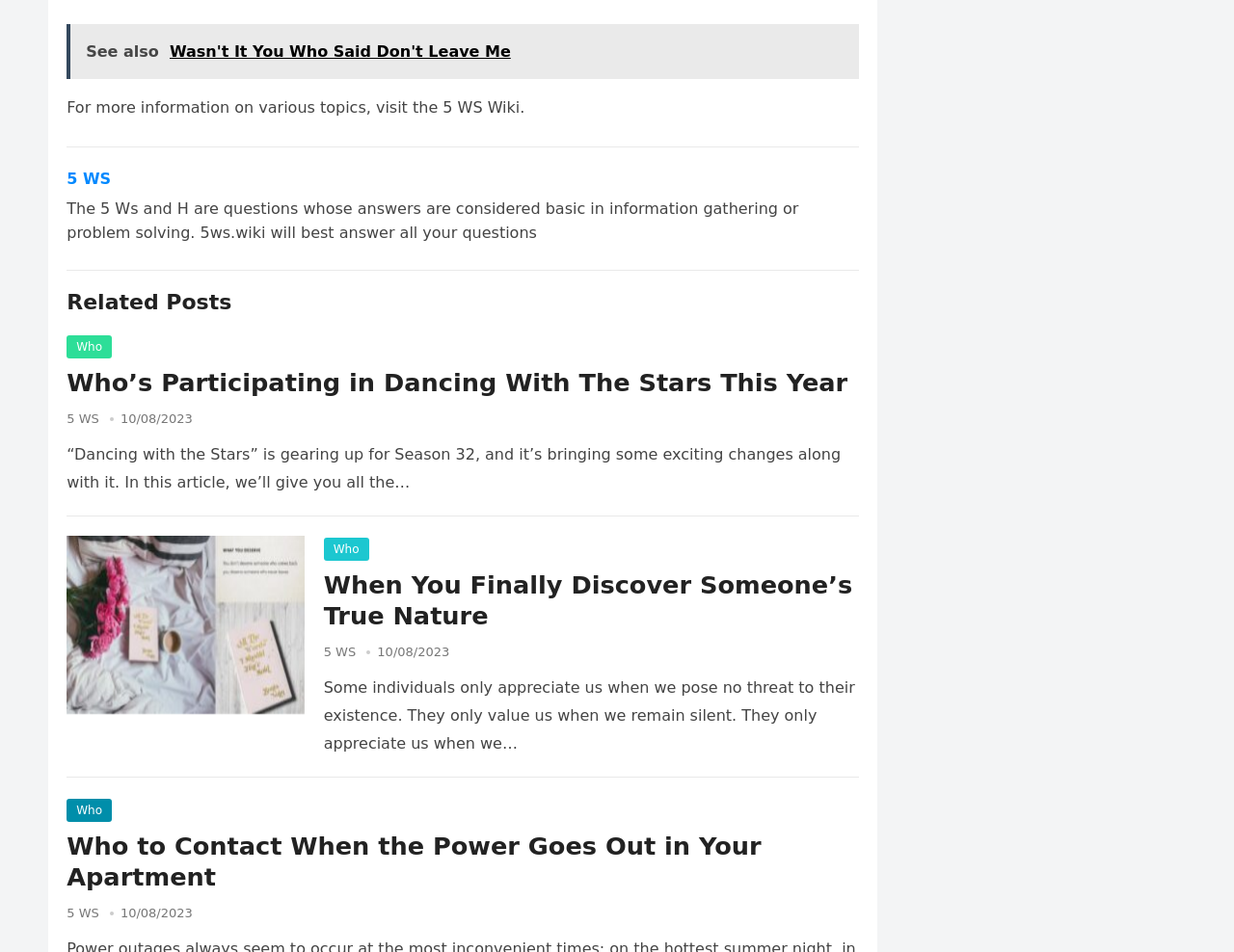Refer to the image and provide an in-depth answer to the question:
What is the topic of the first related post?

I found the heading 'Related Posts' and then looked for the first link under it, which is 'Who’s Participating in Dancing With The Stars This Year'. This suggests that the topic of the first related post is about the participants in Dancing With The Stars.